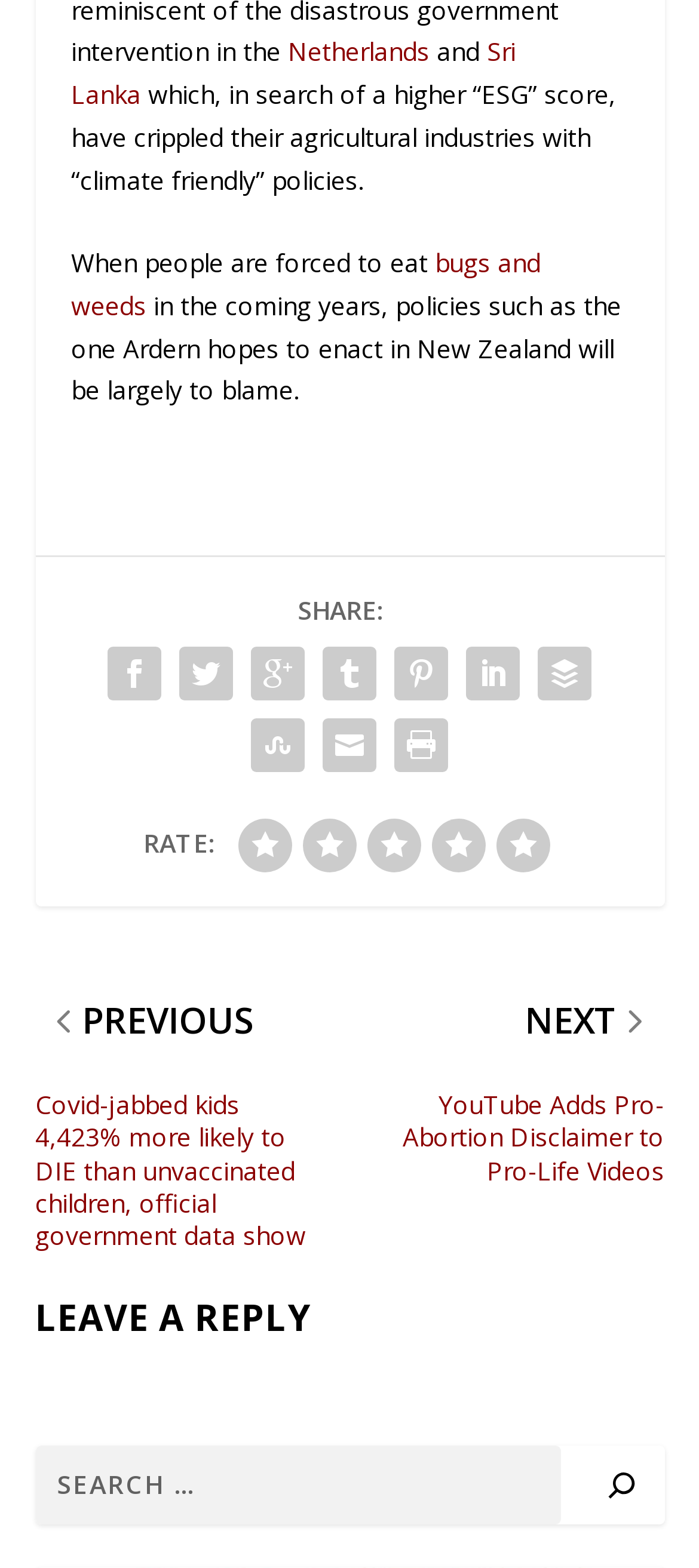Kindly provide the bounding box coordinates of the section you need to click on to fulfill the given instruction: "Read the article 'ARTICLES WORTH SHARING; MARKETING EQUALS ATTENDANCE'".

None